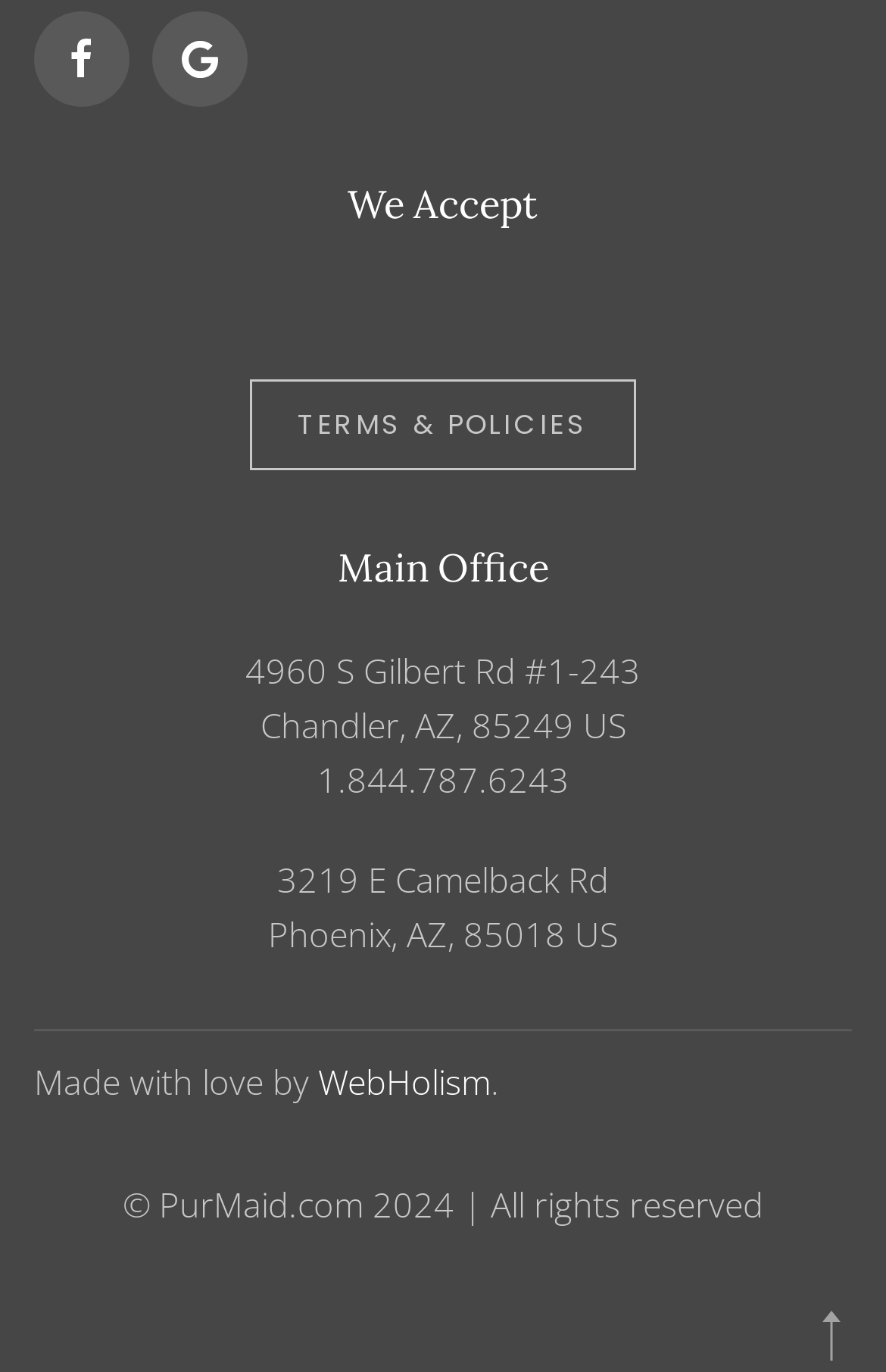What is the address of the main office?
Give a comprehensive and detailed explanation for the question.

I found the address of the main office by looking at the static text elements under the 'Main Office' heading, which is located at the top-left section of the webpage. The address is '4960 S Gilbert Rd #1-243'.